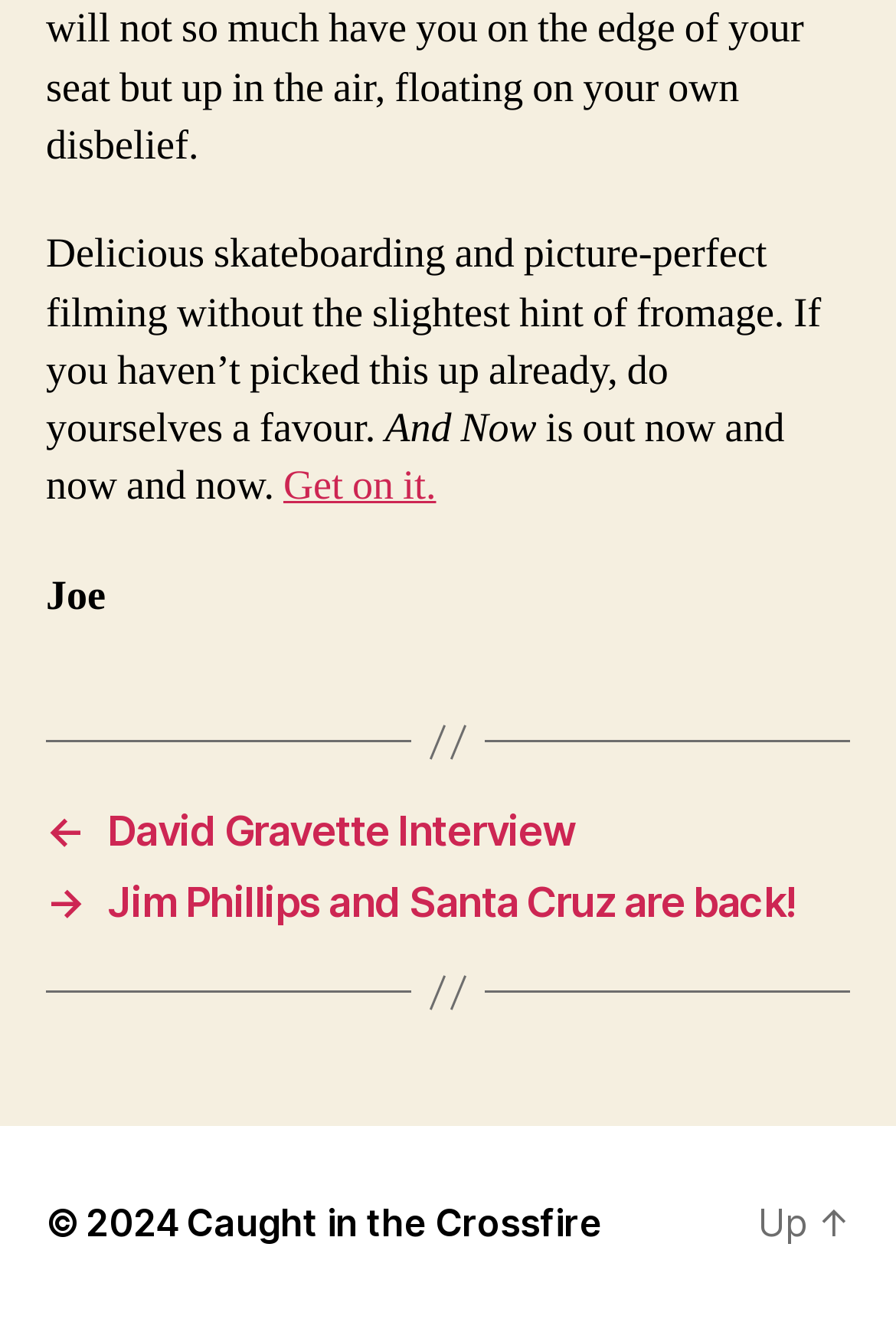Predict the bounding box of the UI element based on the description: "← David Gravette Interview". The coordinates should be four float numbers between 0 and 1, formatted as [left, top, right, bottom].

[0.051, 0.612, 0.949, 0.648]